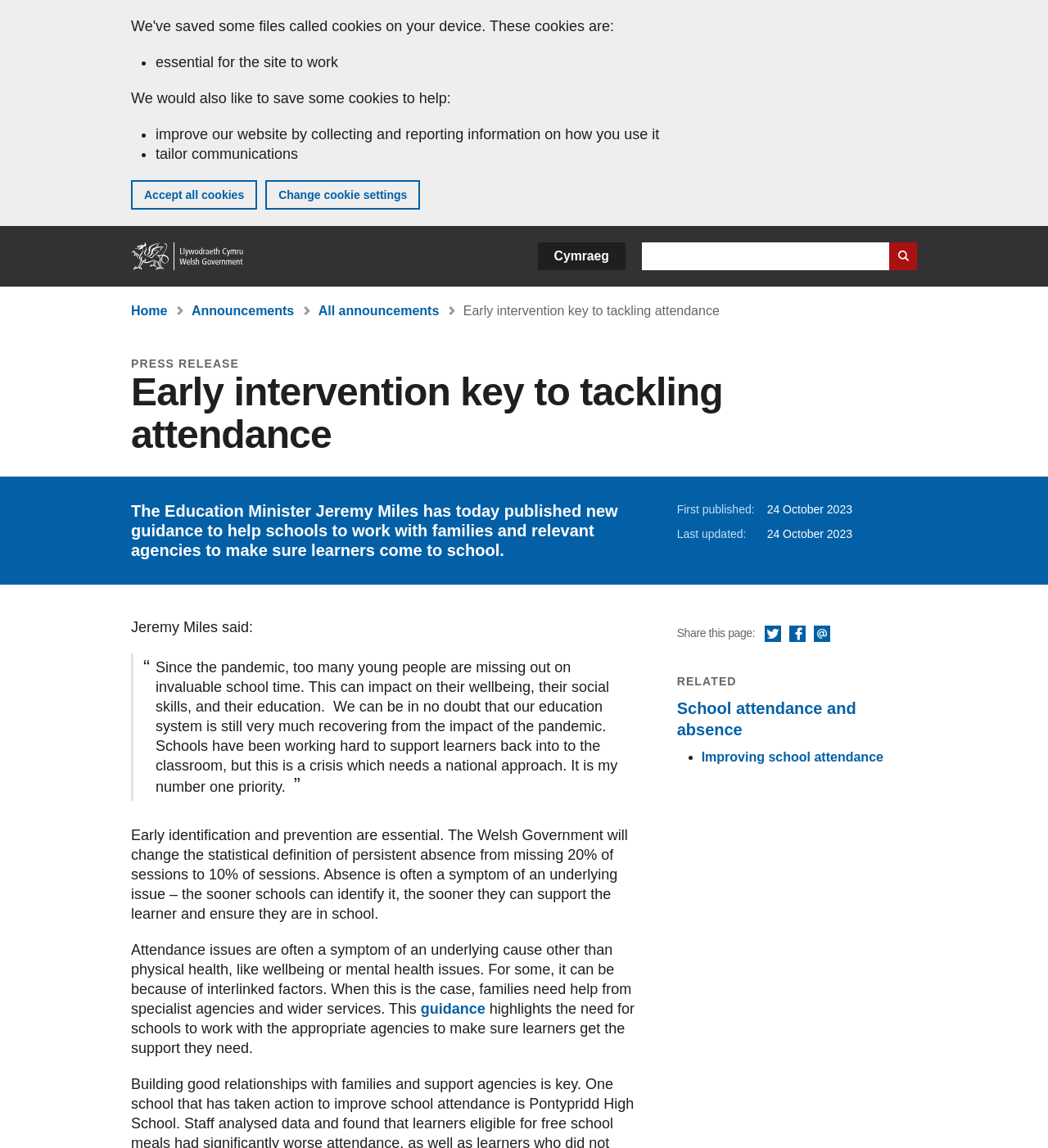From the image, can you give a detailed response to the question below:
What is the main topic of this press release?

The main topic of this press release is tackling attendance, as indicated by the heading 'Early intervention key to tackling attendance' and the content of the press release, which discusses the importance of addressing attendance issues in schools.